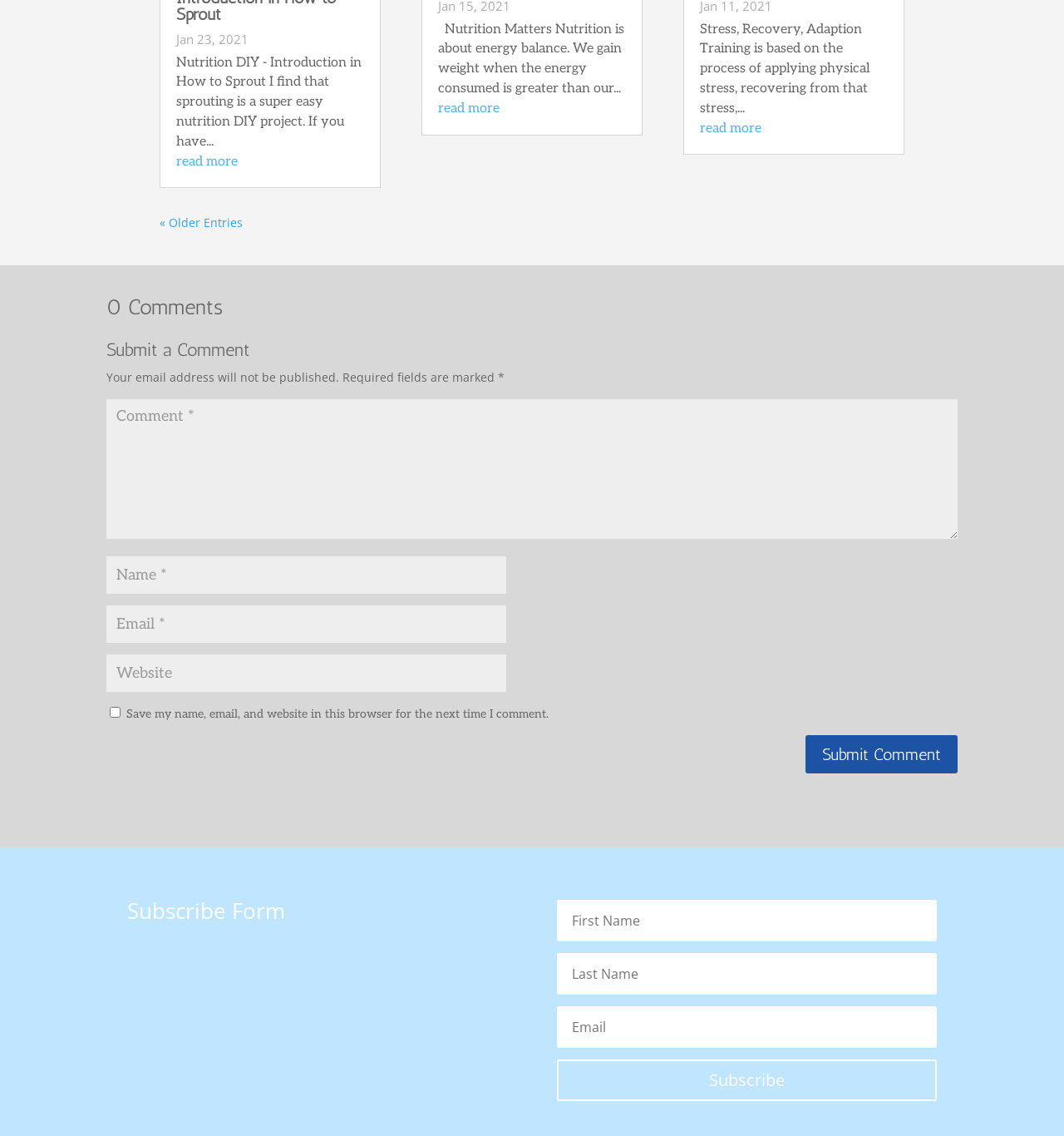How many textboxes are there in the comment form?
Based on the image, answer the question with as much detail as possible.

There are four textboxes in the comment form, one for the name, one for the email, one for the website, and one for the comment itself, allowing users to enter their information and comment.